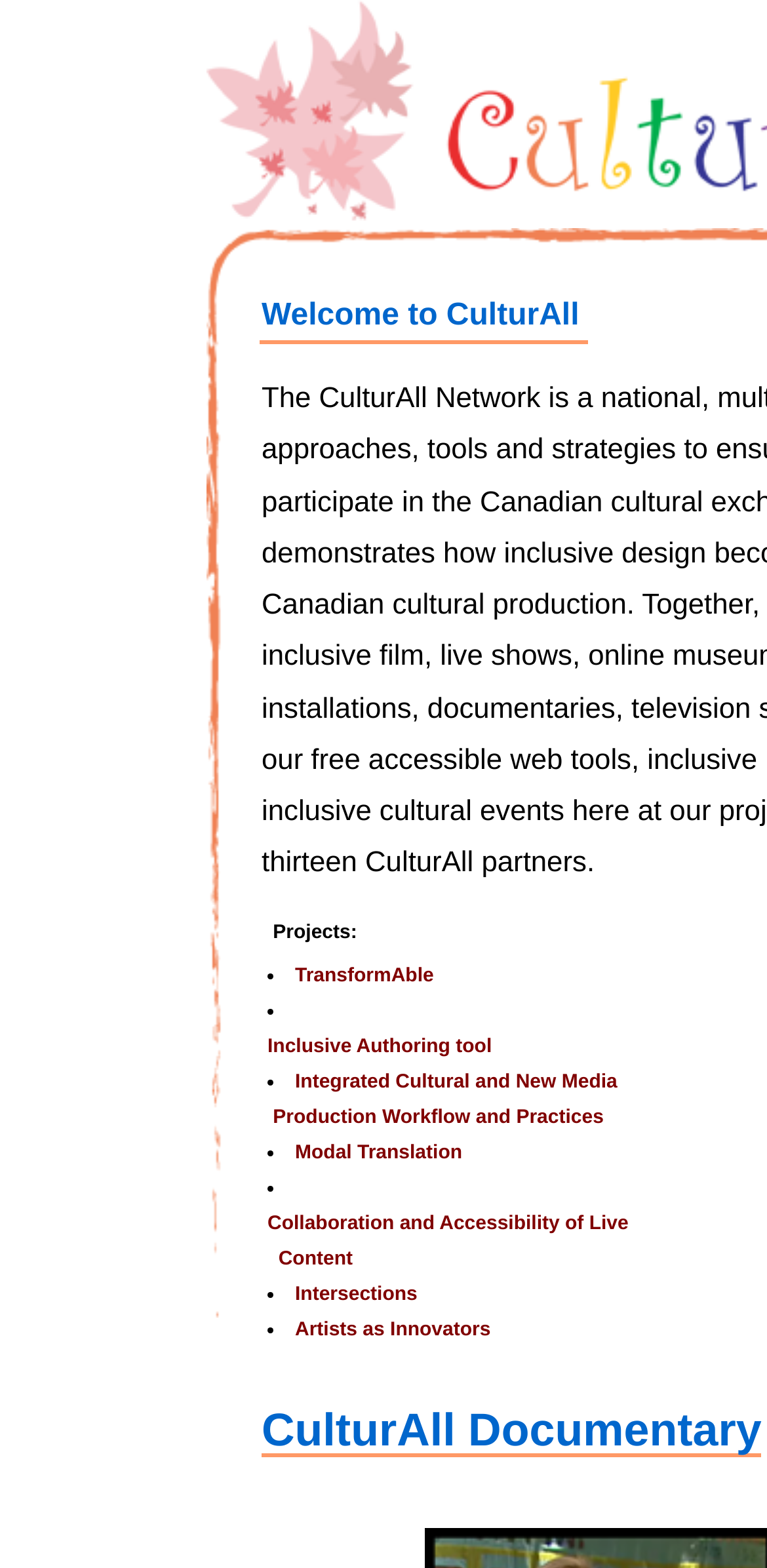What is the first link on the webpage?
Based on the visual, give a brief answer using one word or a short phrase.

TransformAble